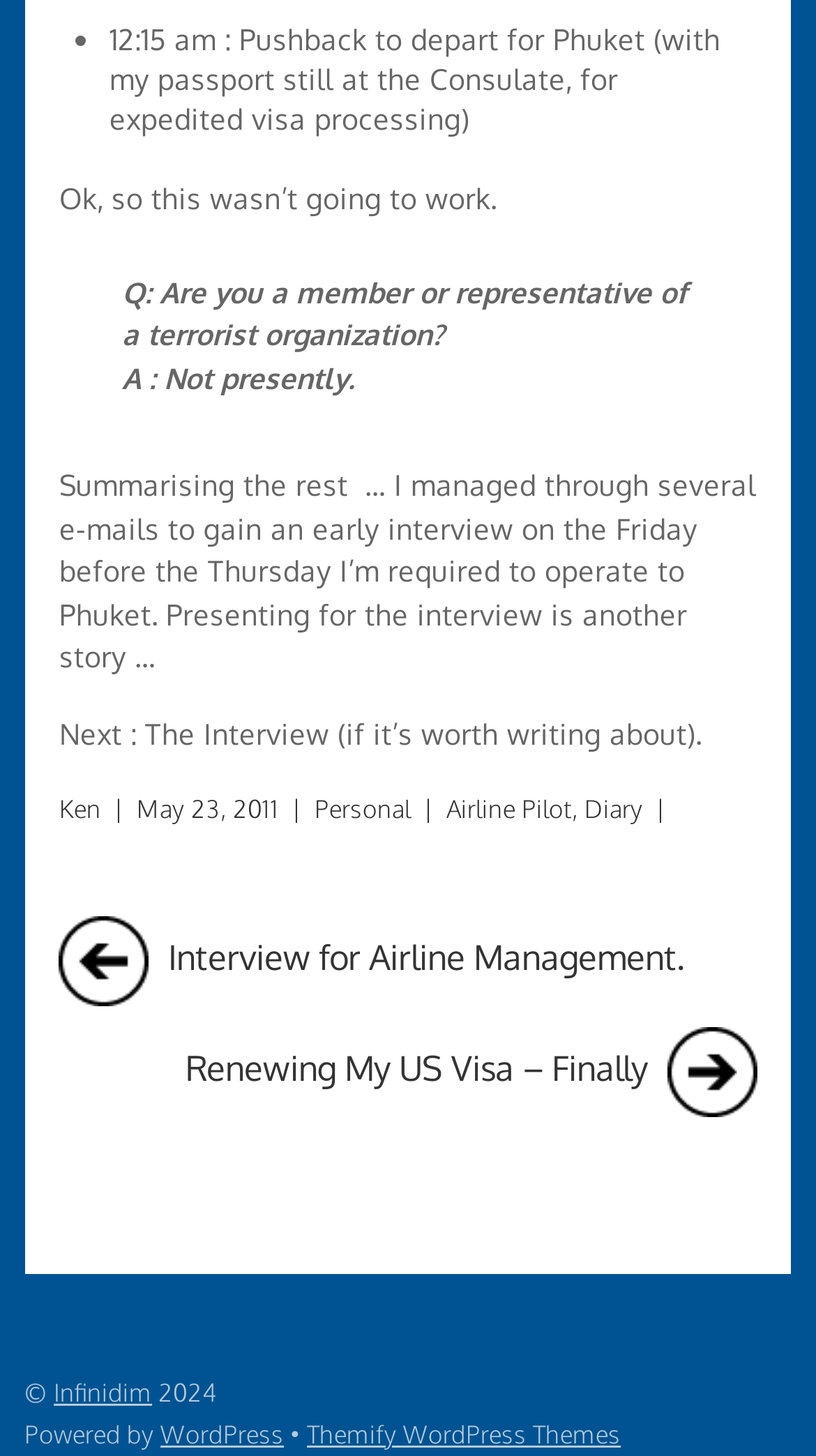Identify the coordinates of the bounding box for the element that must be clicked to accomplish the instruction: "Go to the personal homepage".

[0.385, 0.545, 0.503, 0.567]